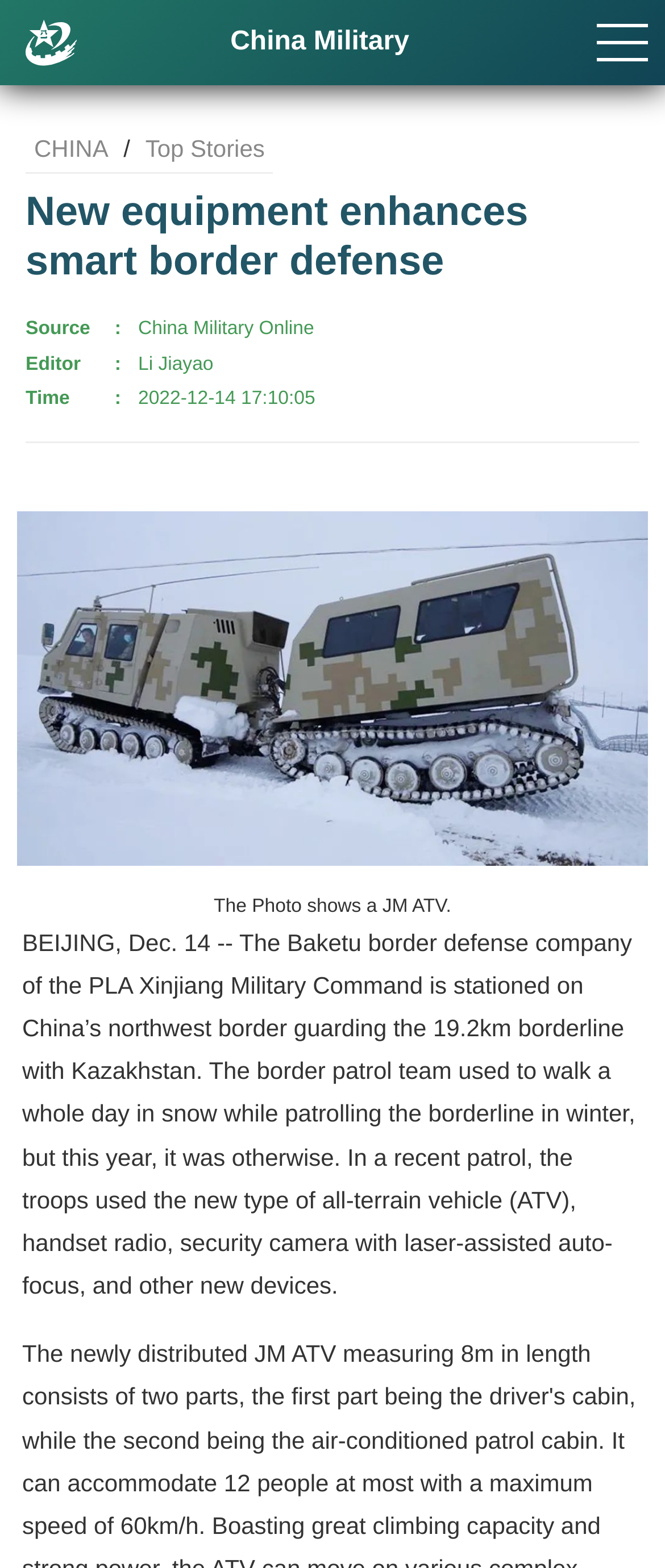Write an exhaustive caption that covers the webpage's main aspects.

The webpage appears to be a news article about China Military, with a focus on new equipment enhancing smart border defense. At the top left, there is a link and an image, which is likely a logo or icon. Next to it, there is a heading that reads "China Military". On the top right, there is another link.

Below the heading, there are three links: "CHINA", a separator, and "Top Stories". The main content of the article starts with a heading that reads "New equipment enhances smart border defense". This is followed by a description list that provides information about the source, editor, and time of the article.

Below the description list, there is a large image that takes up most of the width of the page. The image is accompanied by a caption that reads "The Photo shows a JM ATV." Below the image, there is a block of text that describes the Baketu border defense company of the PLA Xinjiang Military Command and their use of new equipment, including all-terrain vehicles, handset radios, and security cameras, to patrol the borderline with Kazakhstan.

The article also mentions that the border patrol team used to walk a whole day in snow while patrolling the borderline in winter, but with the new equipment, they are able to patrol more efficiently. The text is divided into paragraphs, making it easy to read and understand. Overall, the webpage appears to be a well-structured news article with a clear focus on the topic of smart border defense.